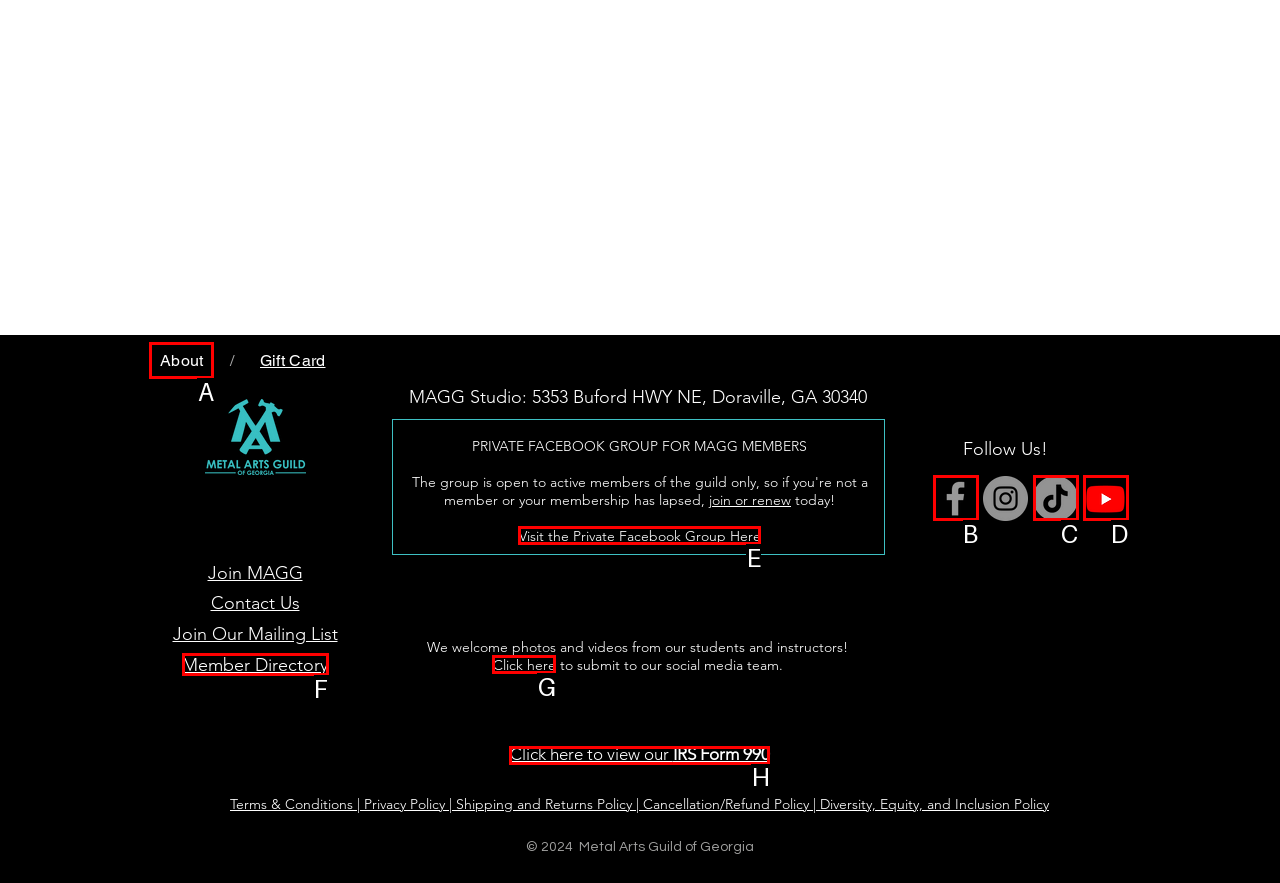Identify the HTML element you need to click to achieve the task: Click on About. Respond with the corresponding letter of the option.

A